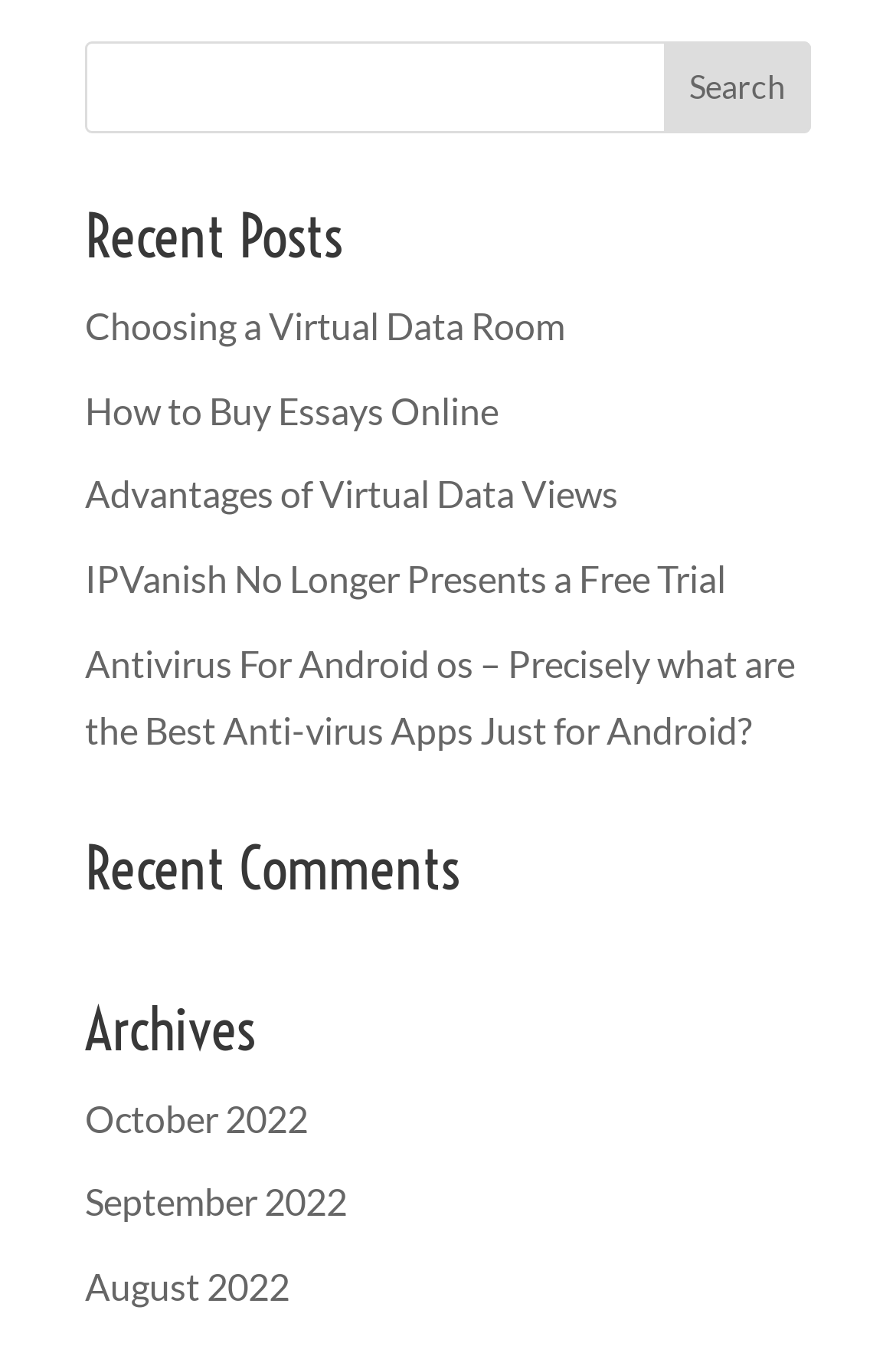Determine the bounding box coordinates of the area to click in order to meet this instruction: "Contact via email".

None